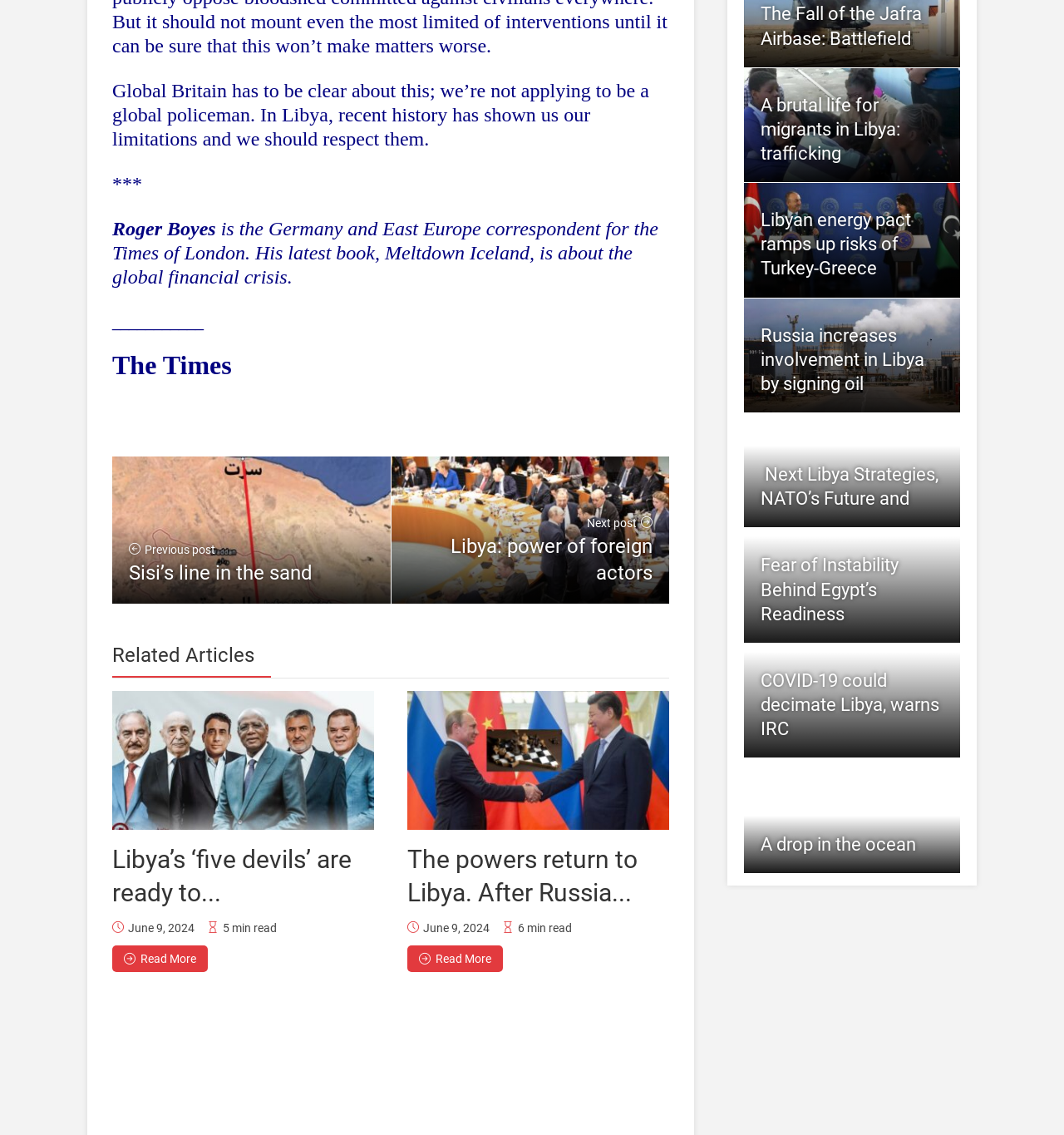Please identify the bounding box coordinates of the region to click in order to complete the given instruction: "Read The Fall of the Jafra Airbase: Battlefield". The coordinates should be four float numbers between 0 and 1, i.e., [left, top, right, bottom].

[0.715, 0.003, 0.866, 0.043]